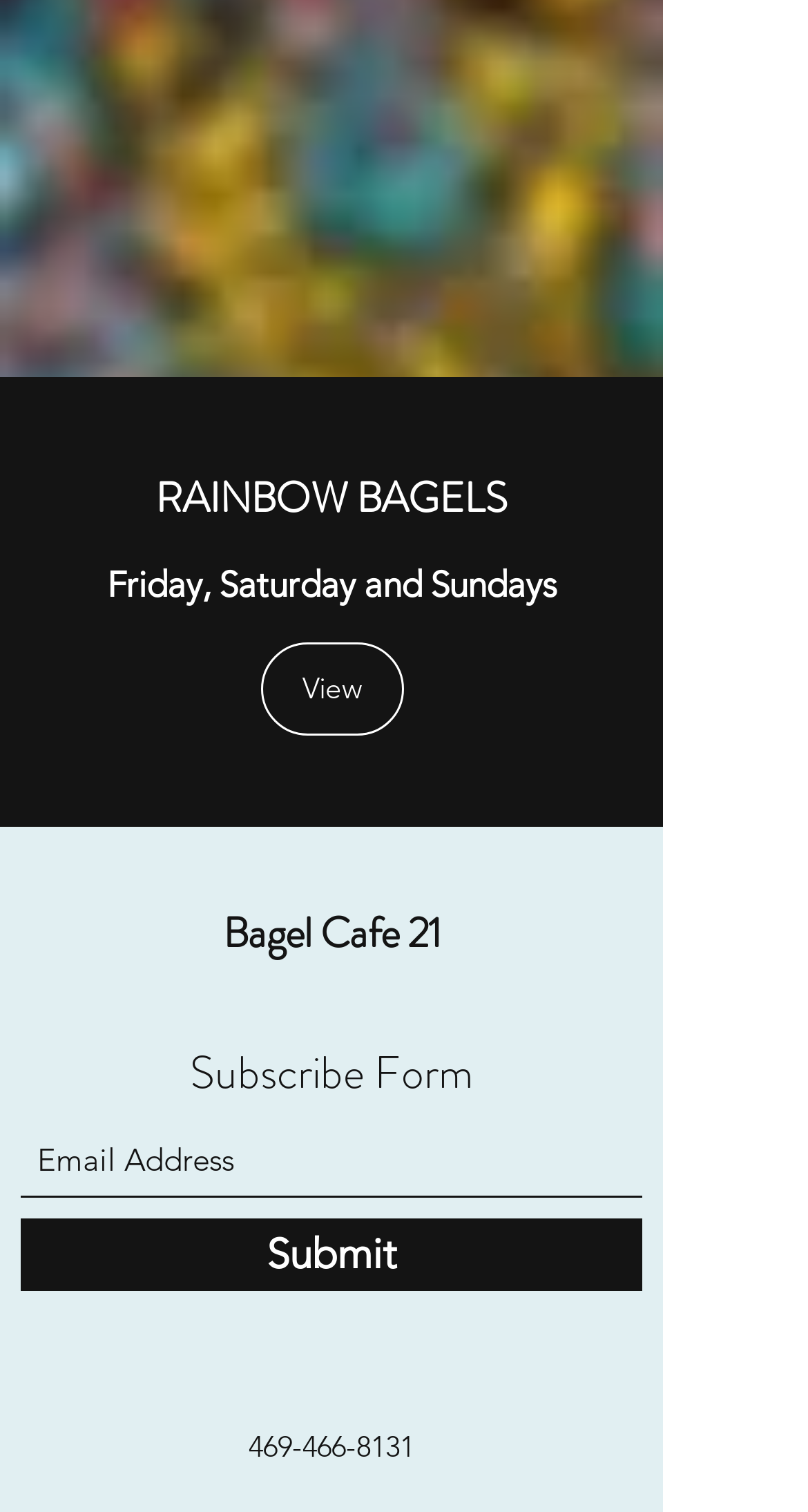Based on what you see in the screenshot, provide a thorough answer to this question: What is the name of the cafe?

The name of the cafe can be found in the link 'Bagel Cafe 21' which is located at coordinates [0.276, 0.597, 0.545, 0.637].